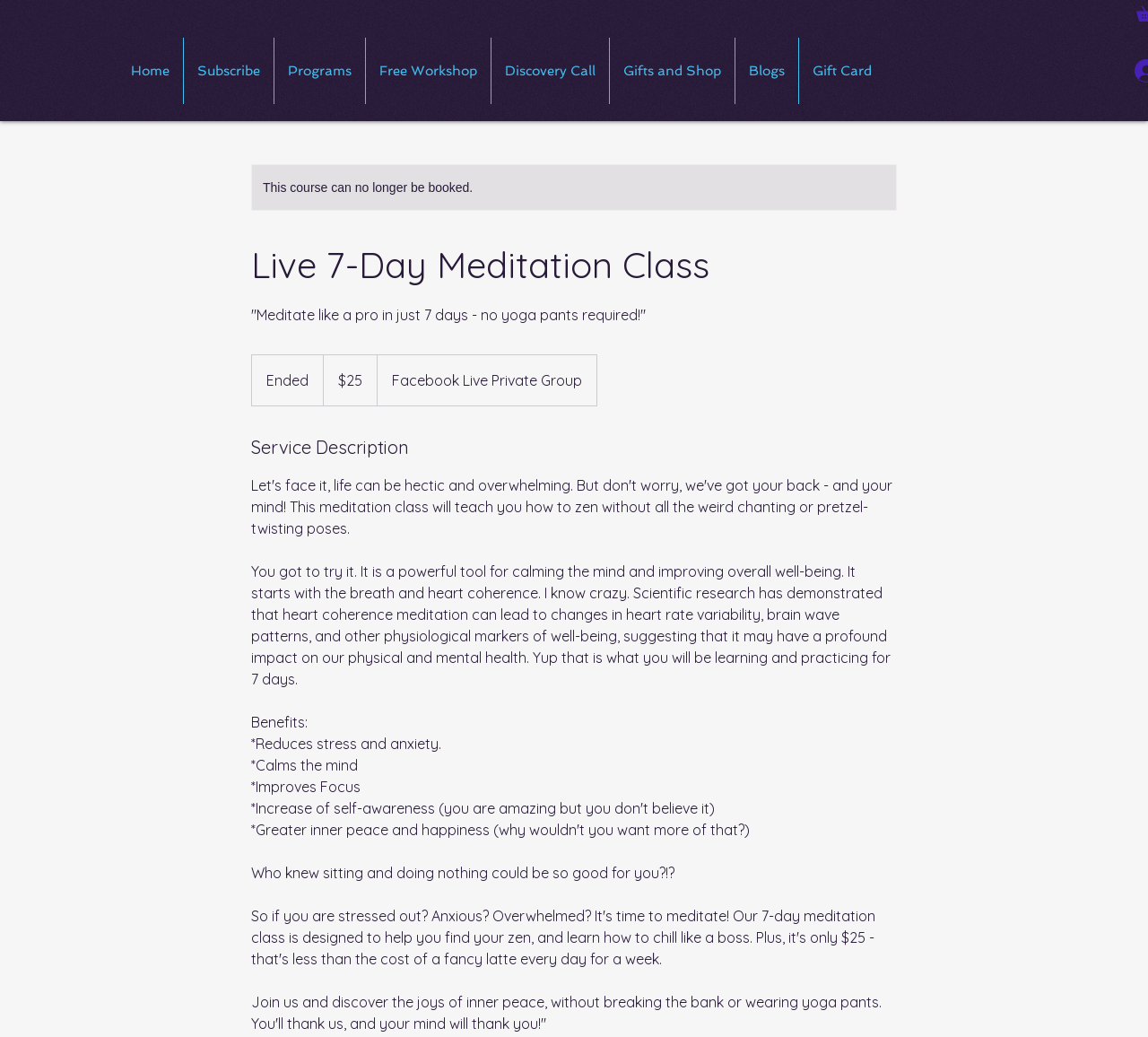Pinpoint the bounding box coordinates for the area that should be clicked to perform the following instruction: "Learn more about the 'Live 7-Day Meditation Class'".

[0.219, 0.231, 0.618, 0.279]